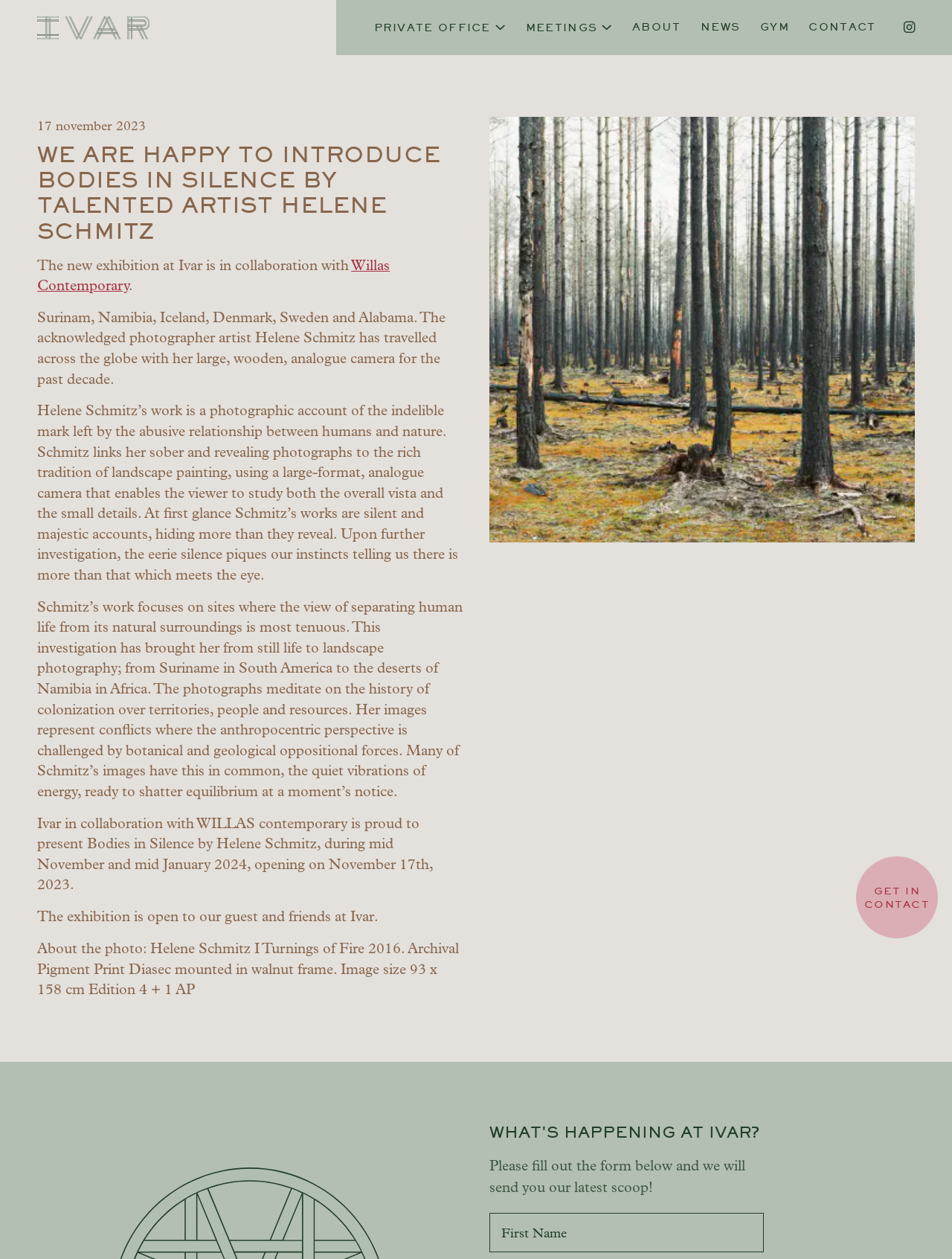What is the name of the exhibition?
Using the image, provide a concise answer in one word or a short phrase.

Bodies in Silence